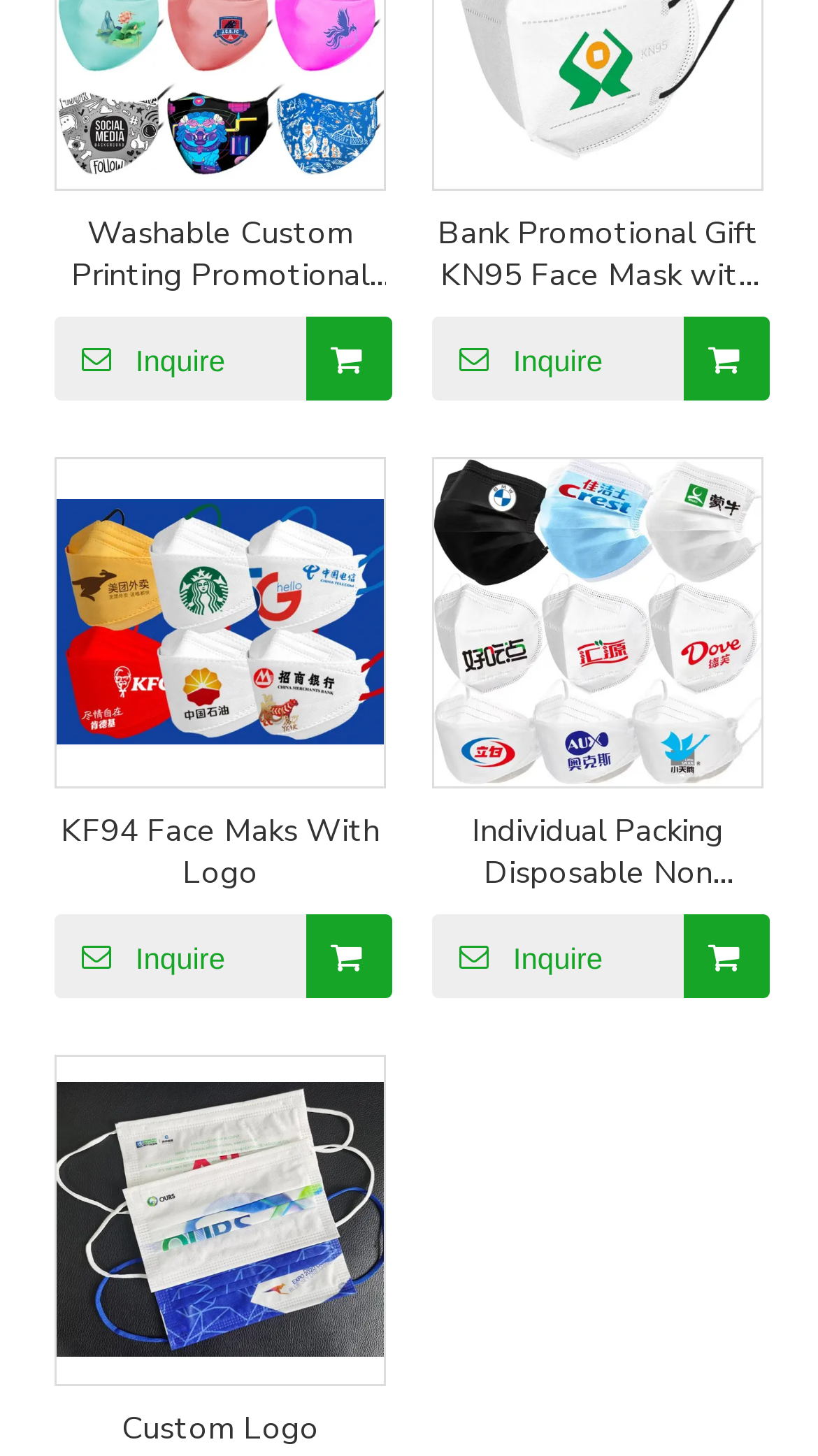Given the element description title="KF94 Face Maks With Logo", predict the bounding box coordinates for the UI element in the webpage screenshot. The format should be (top-left x, top-left y, bottom-right x, bottom-right y), and the values should be between 0 and 1.

[0.069, 0.411, 0.469, 0.44]